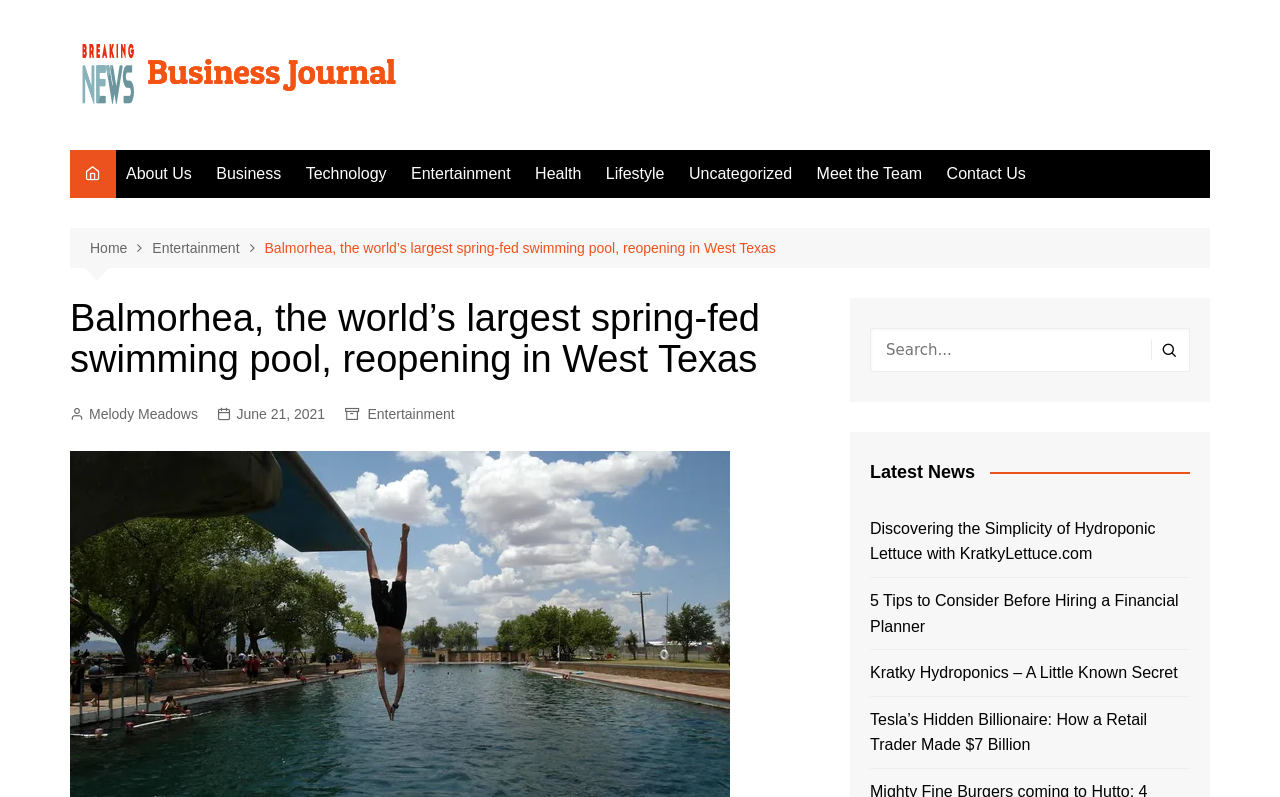Answer this question in one word or a short phrase: Is there a link to the 'About Us' page?

Yes